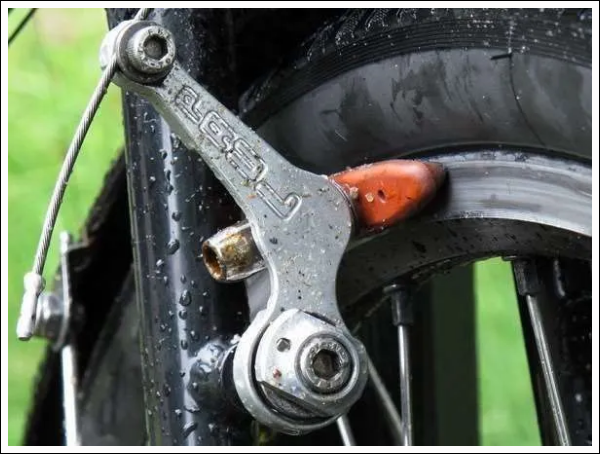Answer in one word or a short phrase: 
What suggests a recent ride in wet conditions?

Droplets of water